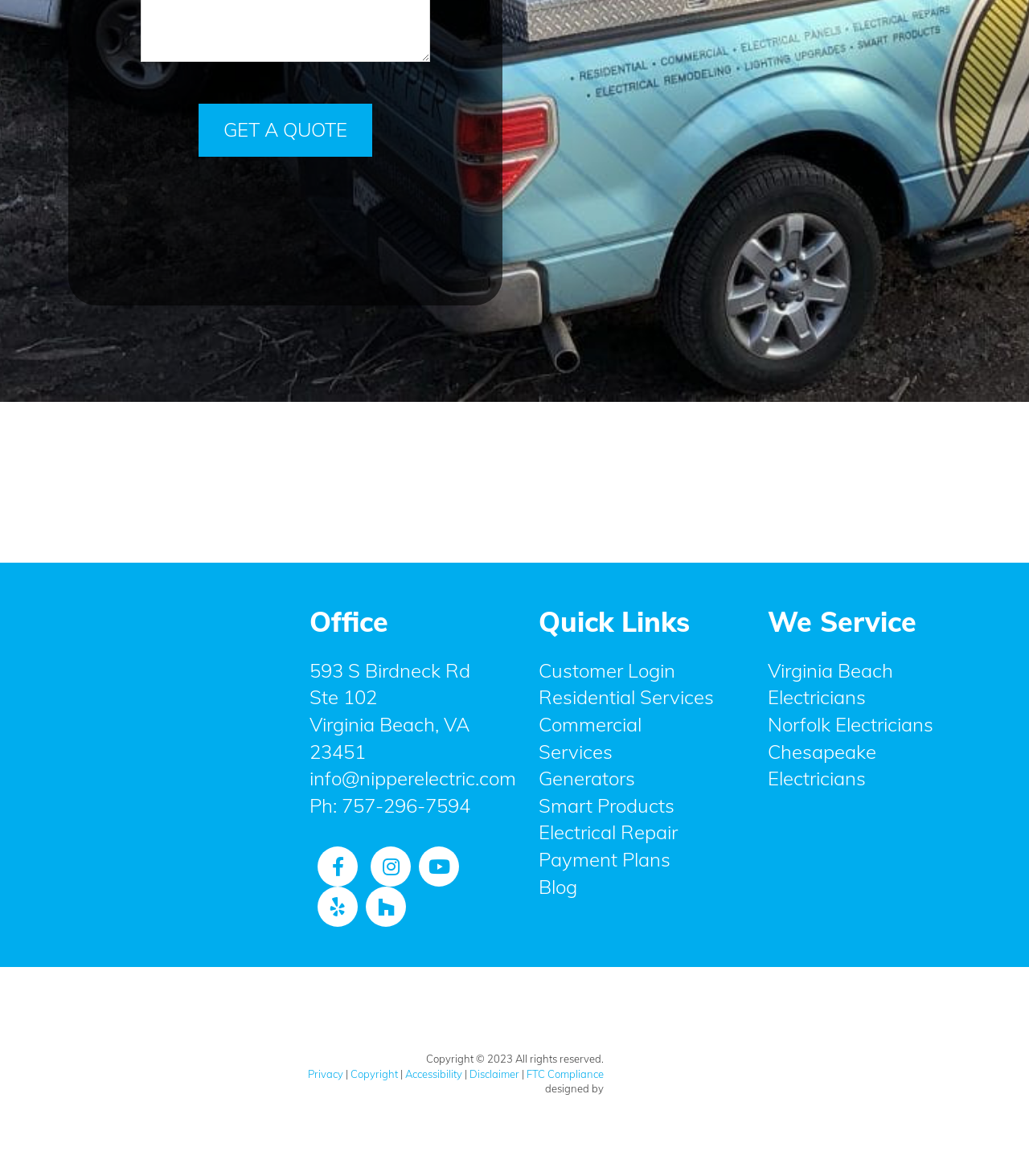Examine the image carefully and respond to the question with a detailed answer: 
What is the address of the office?

I found the address by looking at the static text with the address information, which is '593 S Birdneck Rd Ste 102, Virginia Beach, VA 23451'.